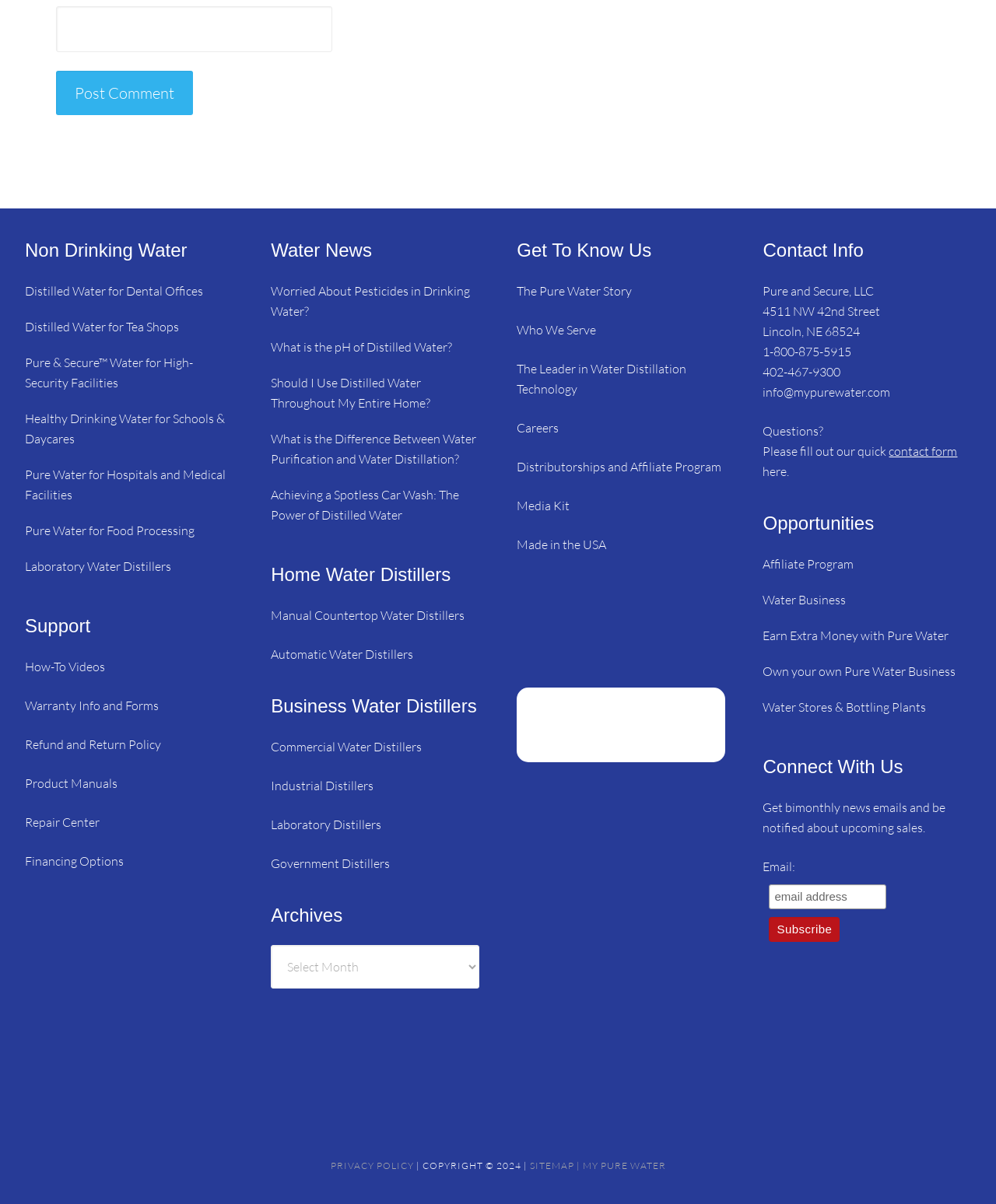Locate the bounding box coordinates of the element I should click to achieve the following instruction: "Click phone number link".

None